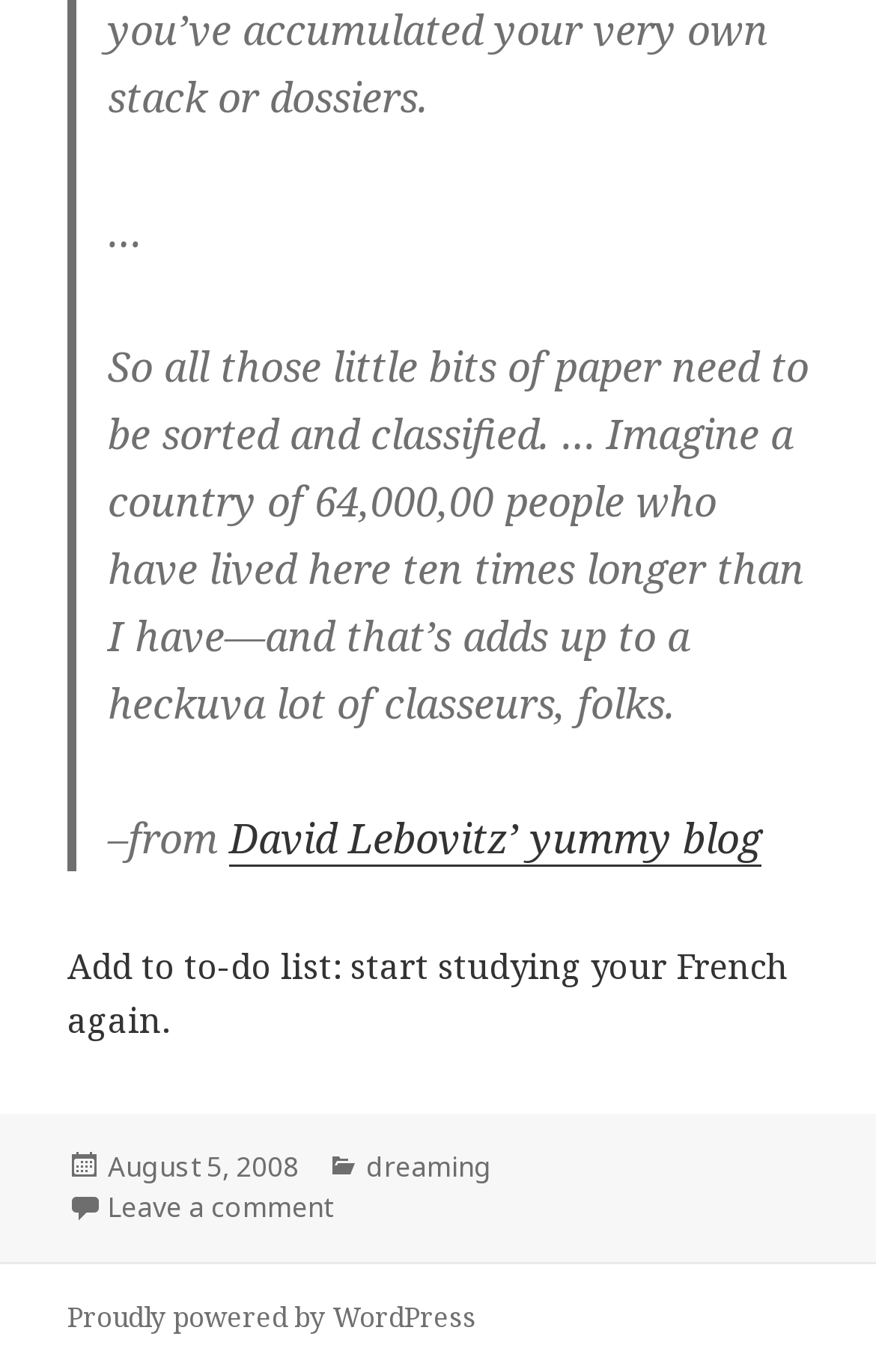Respond to the following question using a concise word or phrase: 
What is the category of this blog post?

dreaming